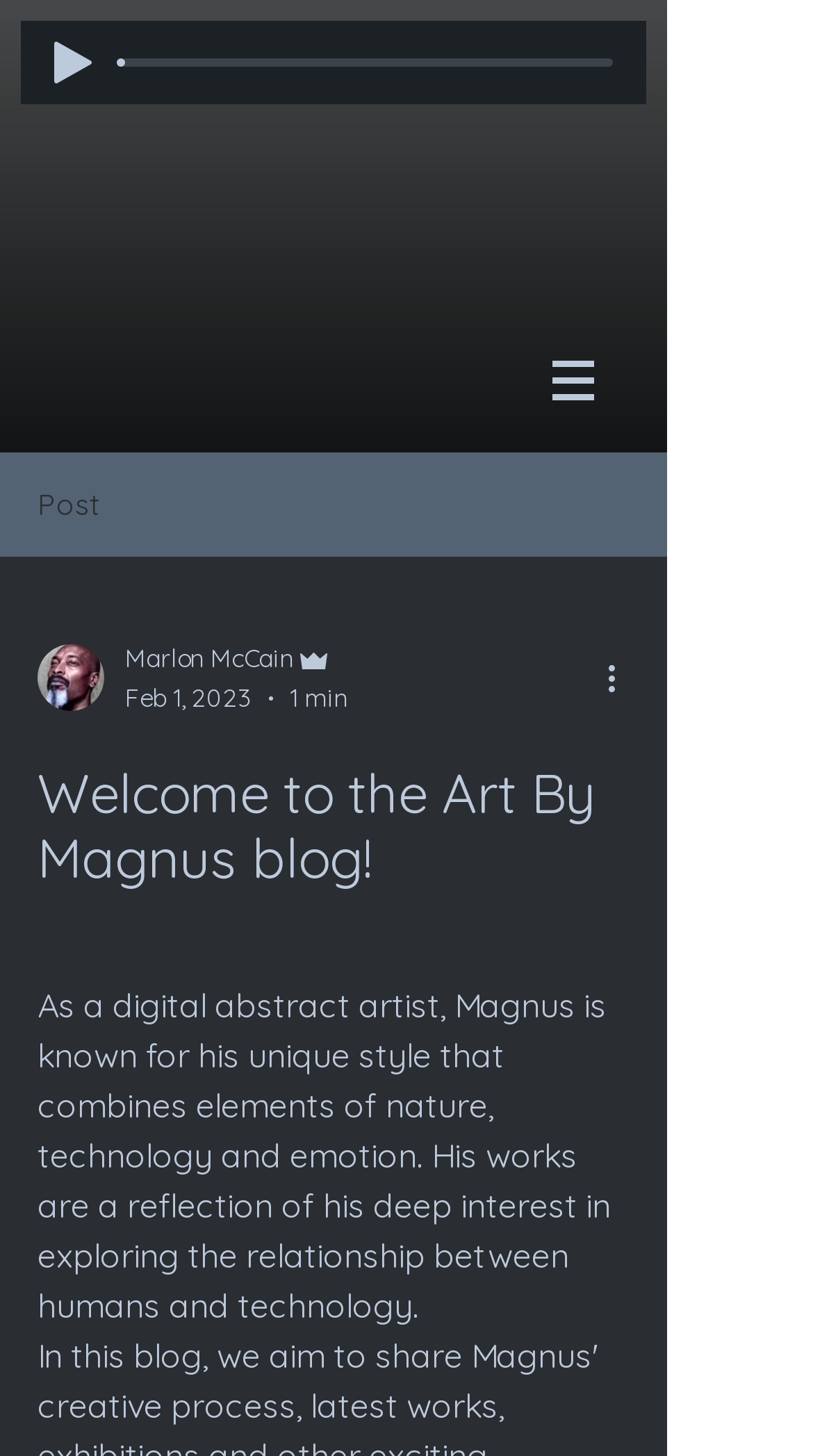When was the post published?
Please answer using one word or phrase, based on the screenshot.

Feb 1, 2023